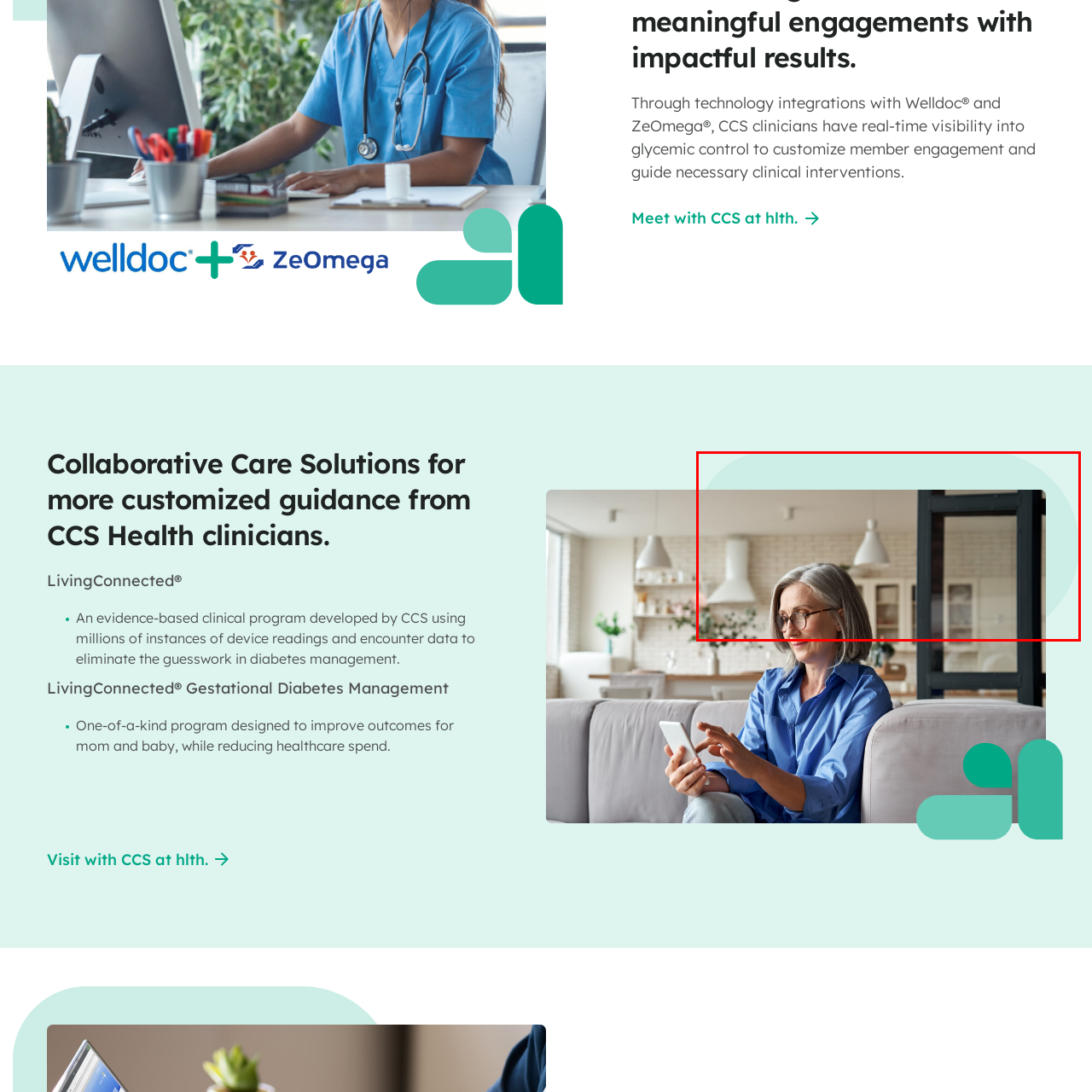What is the focus of the setting?
Analyze the highlighted section in the red bounding box of the image and respond to the question with a detailed explanation.

The caption states that the setting 'reflects a focus on wellness', which implies that the environment is designed to promote health and well-being.